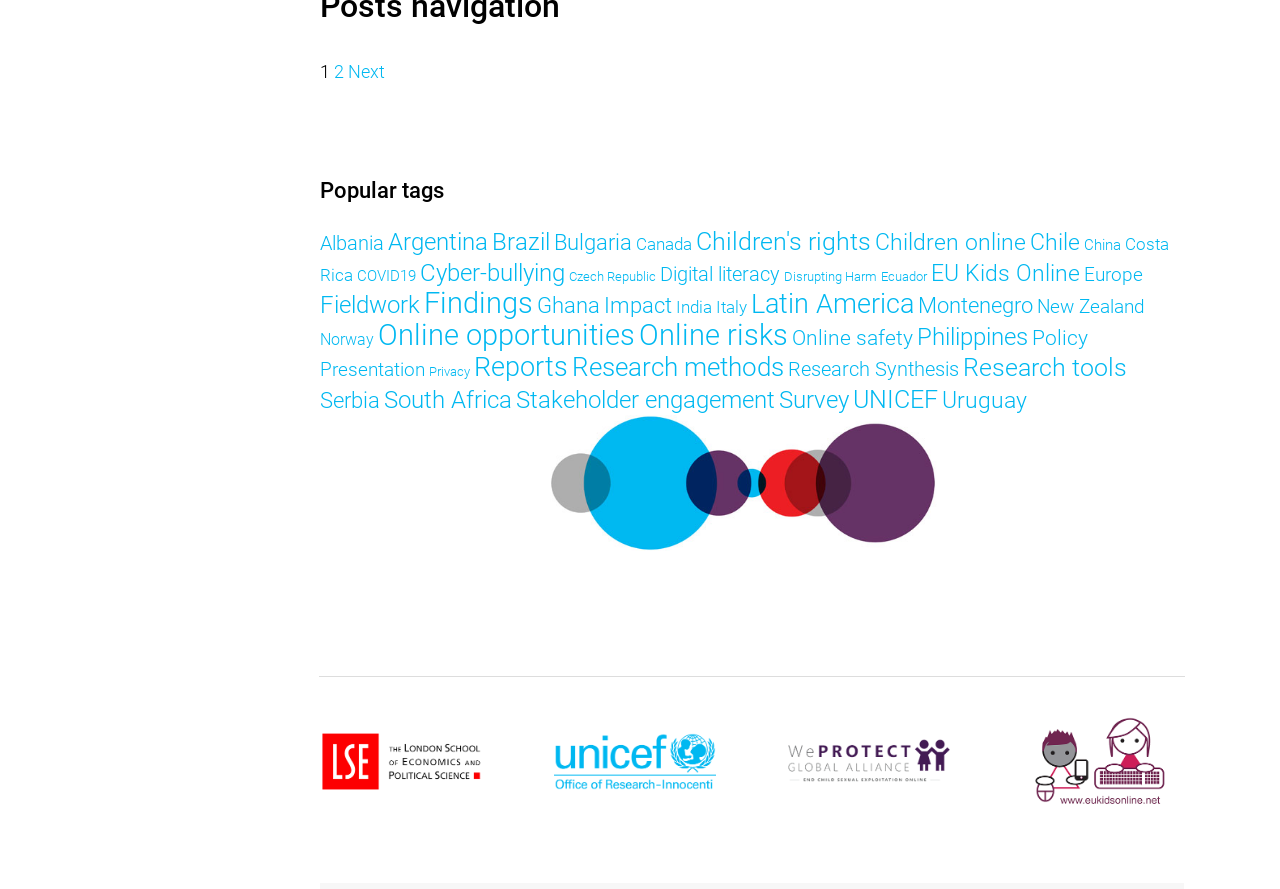Locate the bounding box coordinates of the element I should click to achieve the following instruction: "Browse 'Reports (39 items)'".

[0.37, 0.395, 0.444, 0.431]